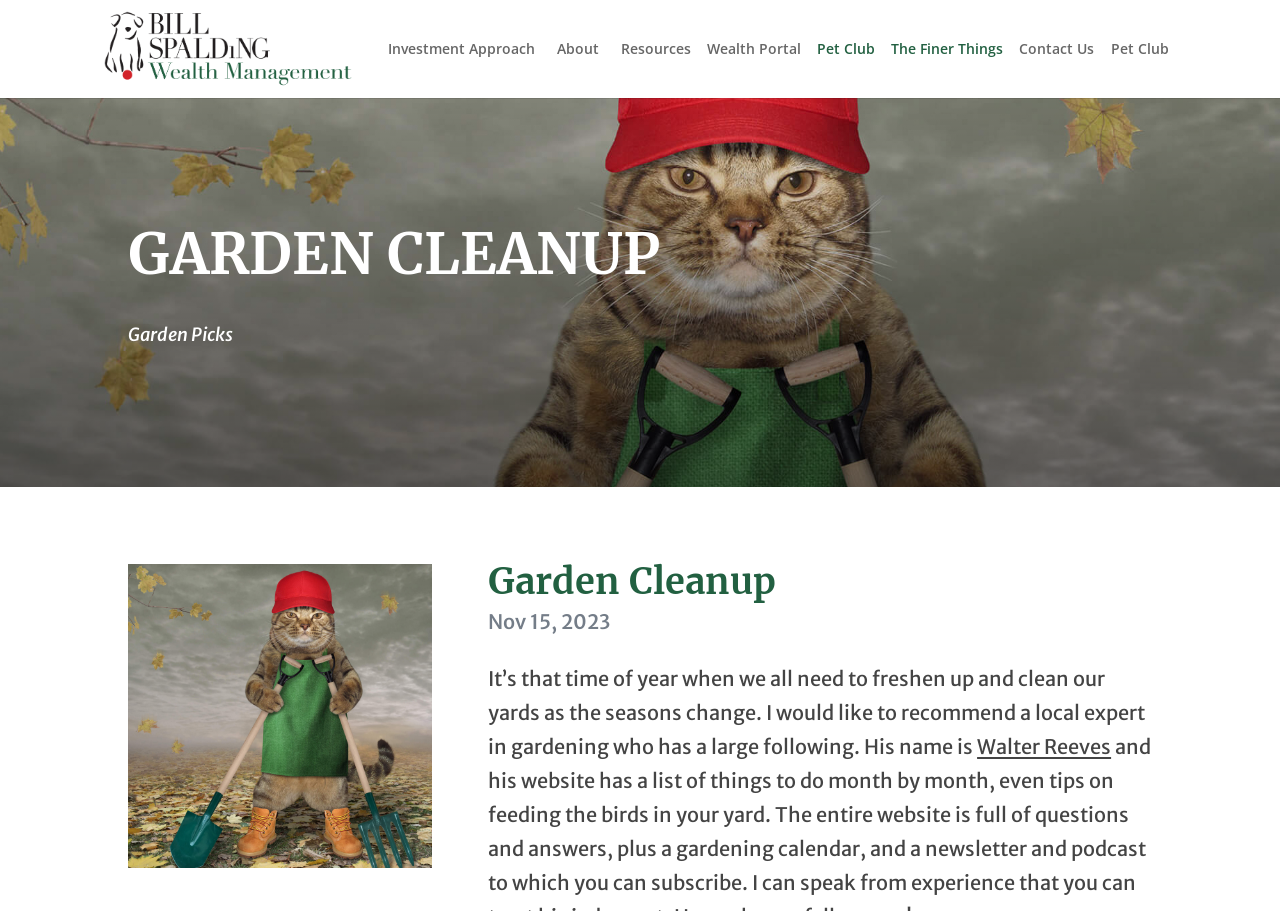Please indicate the bounding box coordinates of the element's region to be clicked to achieve the instruction: "go to Investment Approach". Provide the coordinates as four float numbers between 0 and 1, i.e., [left, top, right, bottom].

[0.303, 0.046, 0.418, 0.061]